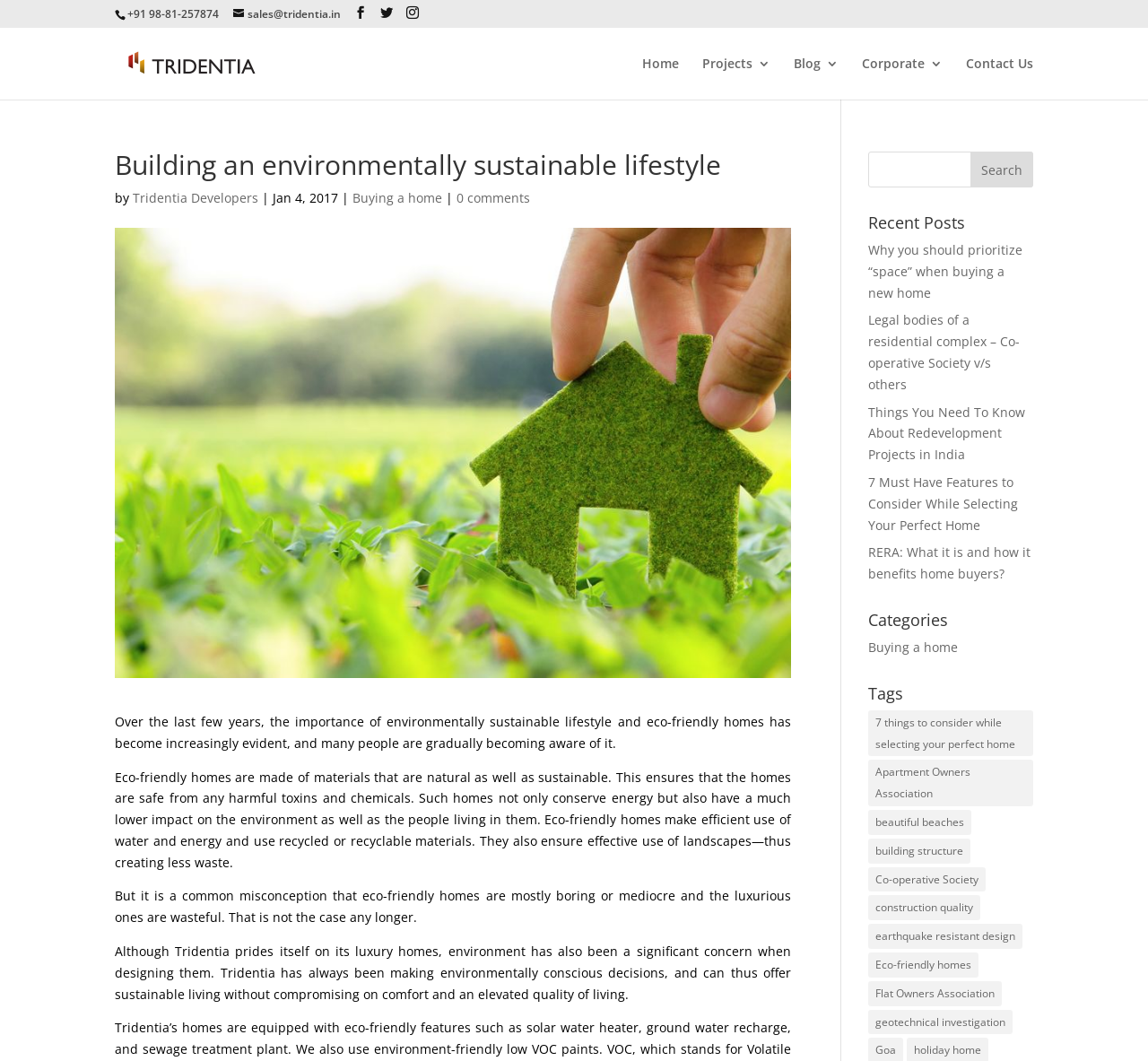Could you find the bounding box coordinates of the clickable area to complete this instruction: "Visit Tridentia Developers' website"?

[0.116, 0.178, 0.225, 0.194]